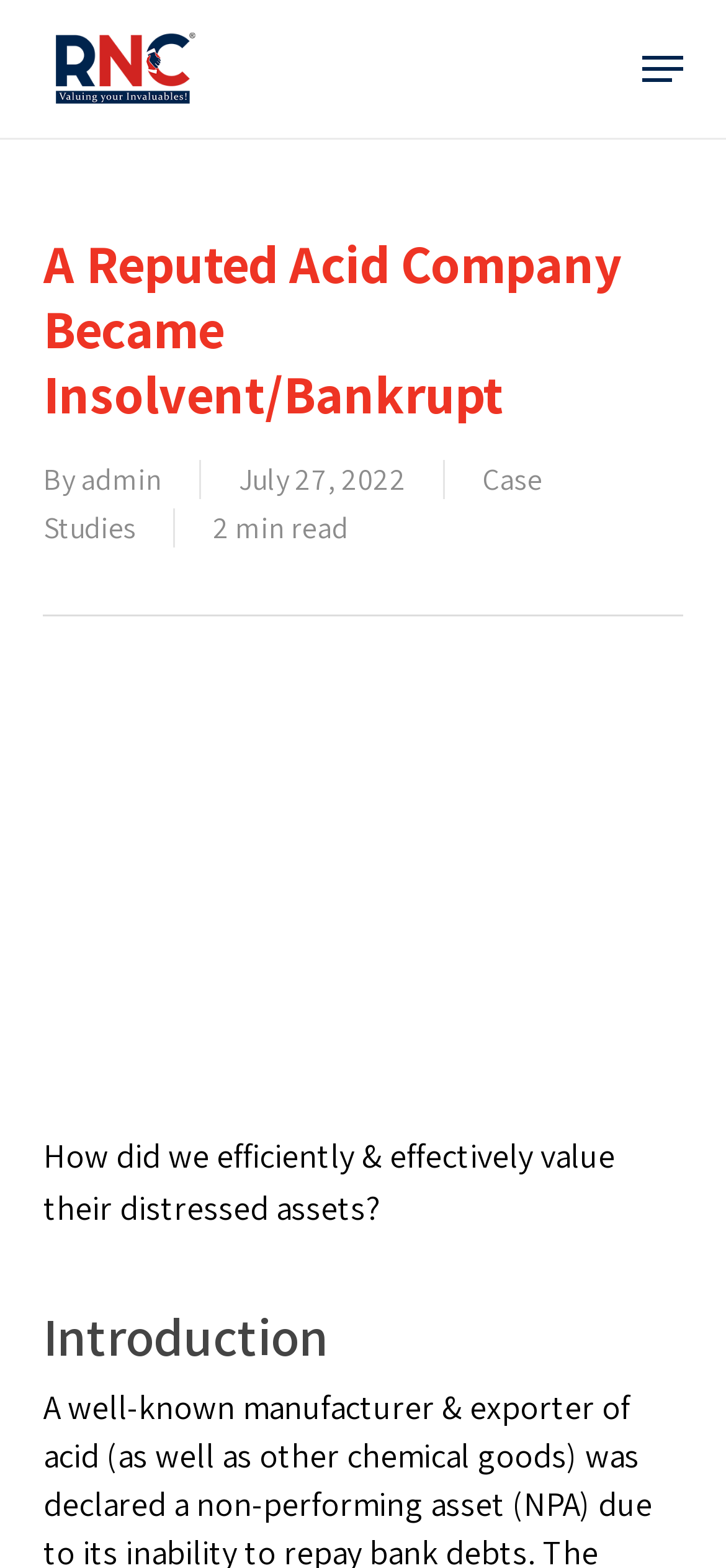Who wrote the case study?
Identify the answer in the screenshot and reply with a single word or phrase.

admin